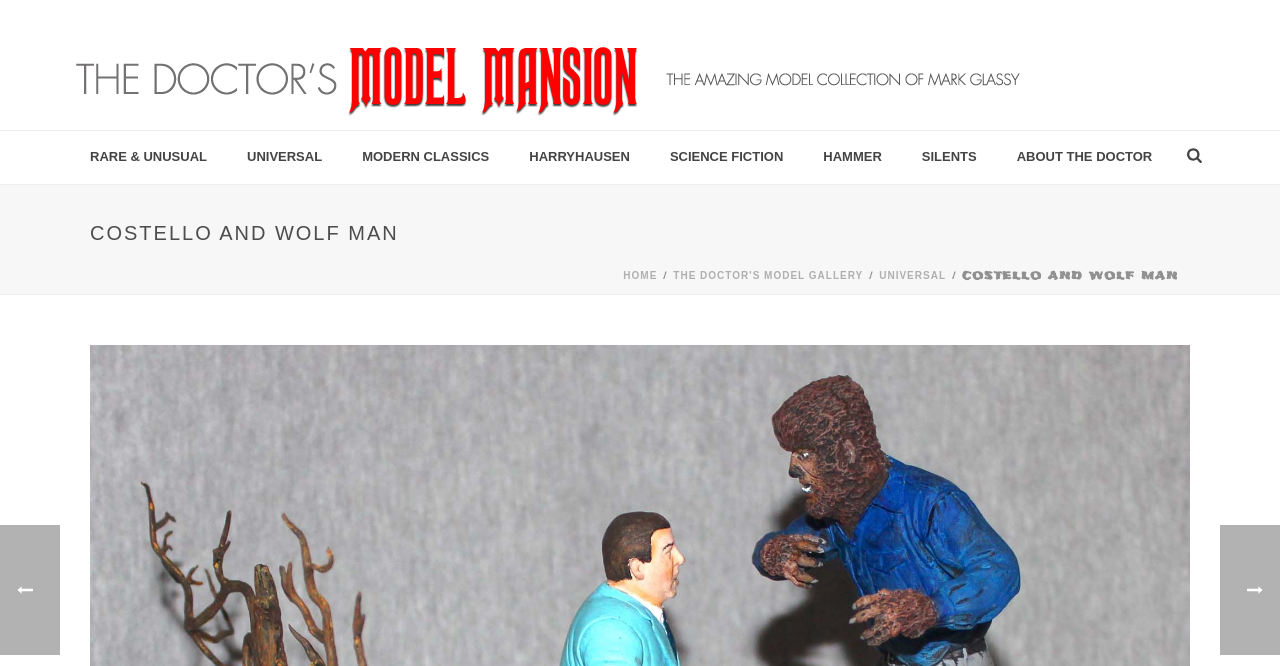Identify the bounding box coordinates of the part that should be clicked to carry out this instruction: "View THE DOCTOR'S MODEL GALLERY".

[0.526, 0.405, 0.674, 0.422]